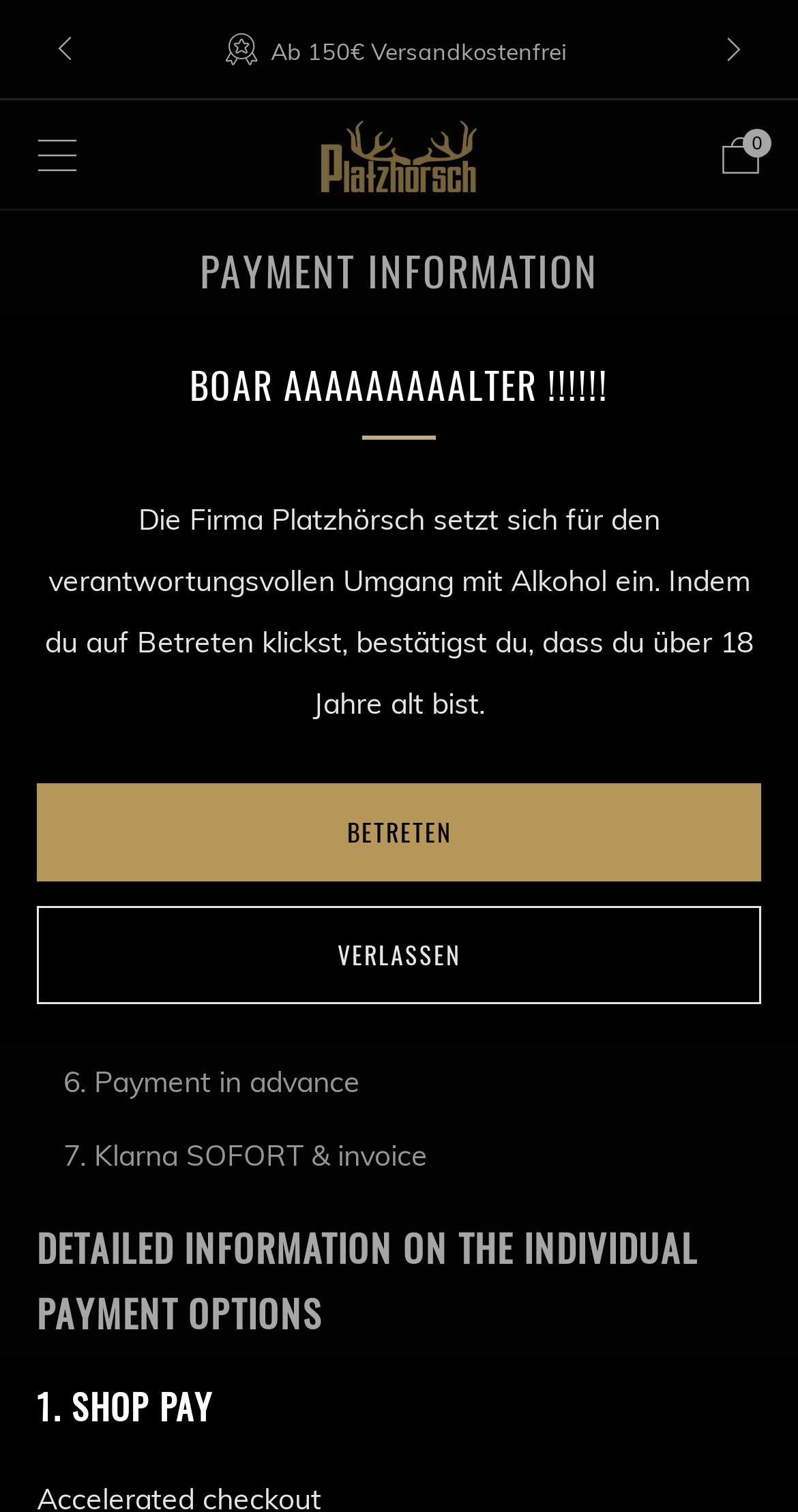Using the elements shown in the image, answer the question comprehensively: What is the purpose of the 'BETRETEN' button?

The 'BETRETEN' button is located next to the age requirement announcement, and it is likely that clicking this button will allow the user to enter the website after confirming that they are at least 18 years old.